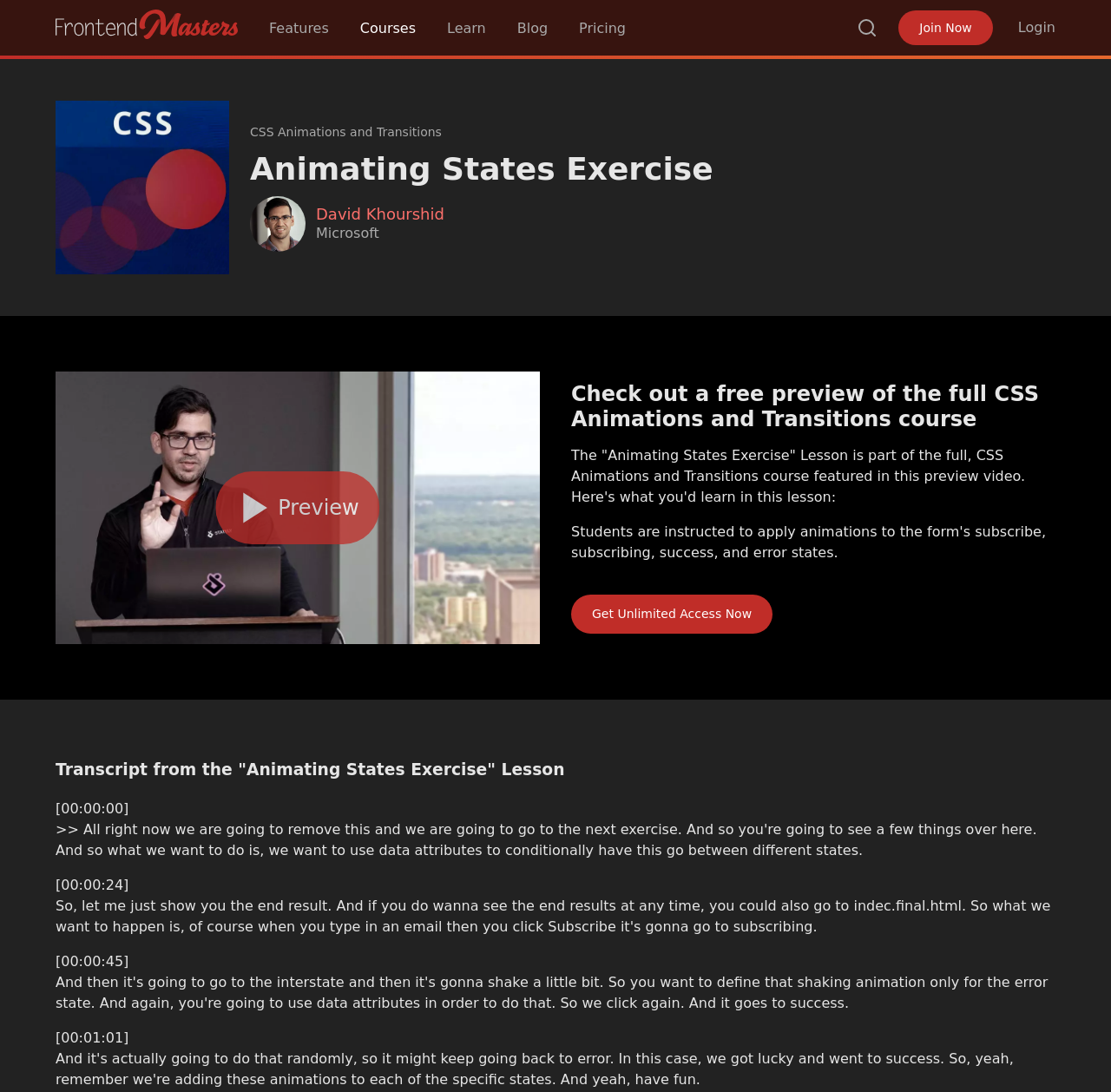Can you provide the bounding box coordinates for the element that should be clicked to implement the instruction: "Click on the 'Search' link"?

[0.771, 0.016, 0.79, 0.035]